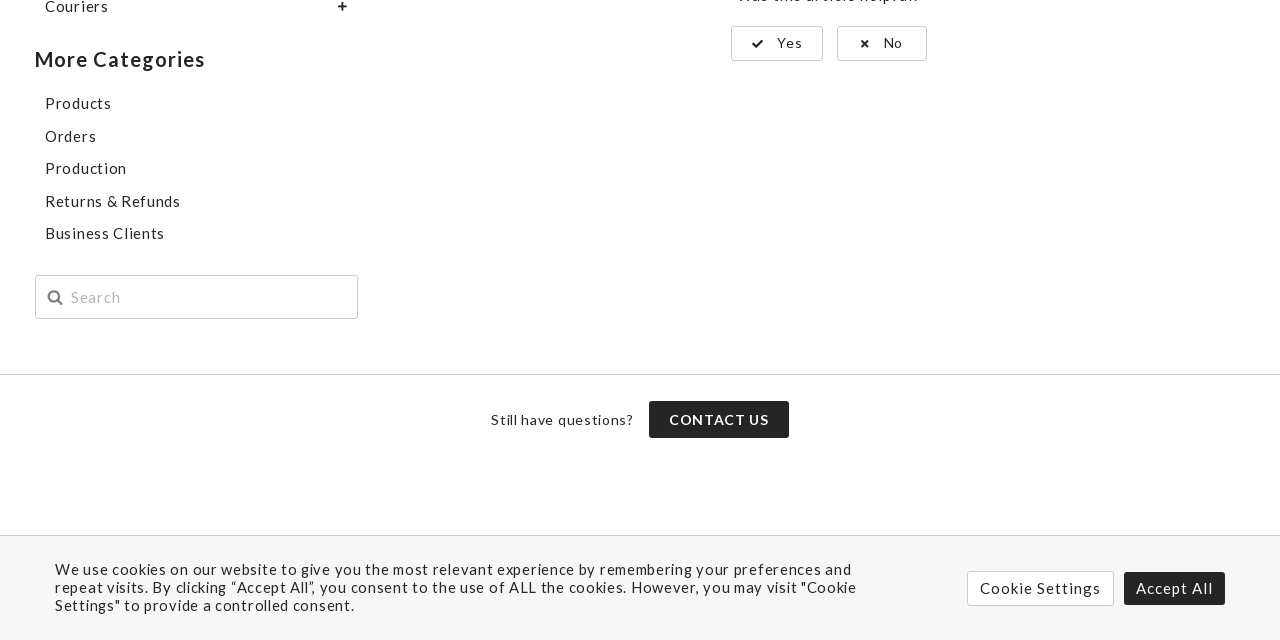Please locate the UI element described by "Requesting a Specific Courier" and provide its bounding box coordinates.

[0.043, 0.133, 0.272, 0.181]